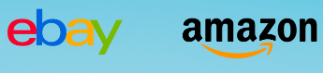What is the shape of the arrow in the Amazon logo?
From the image, respond using a single word or phrase.

curved